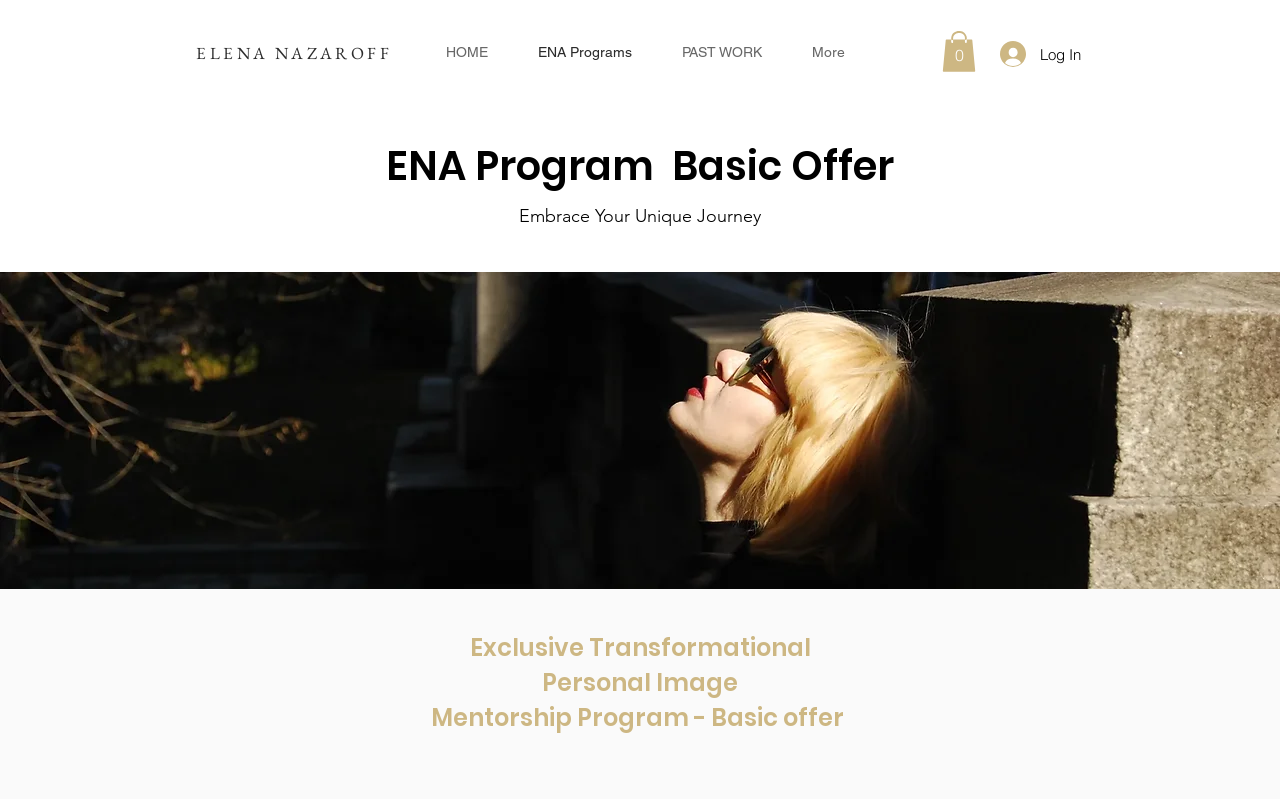What is the theme of the image on this webpage?
Give a one-word or short-phrase answer derived from the screenshot.

Personal transformation